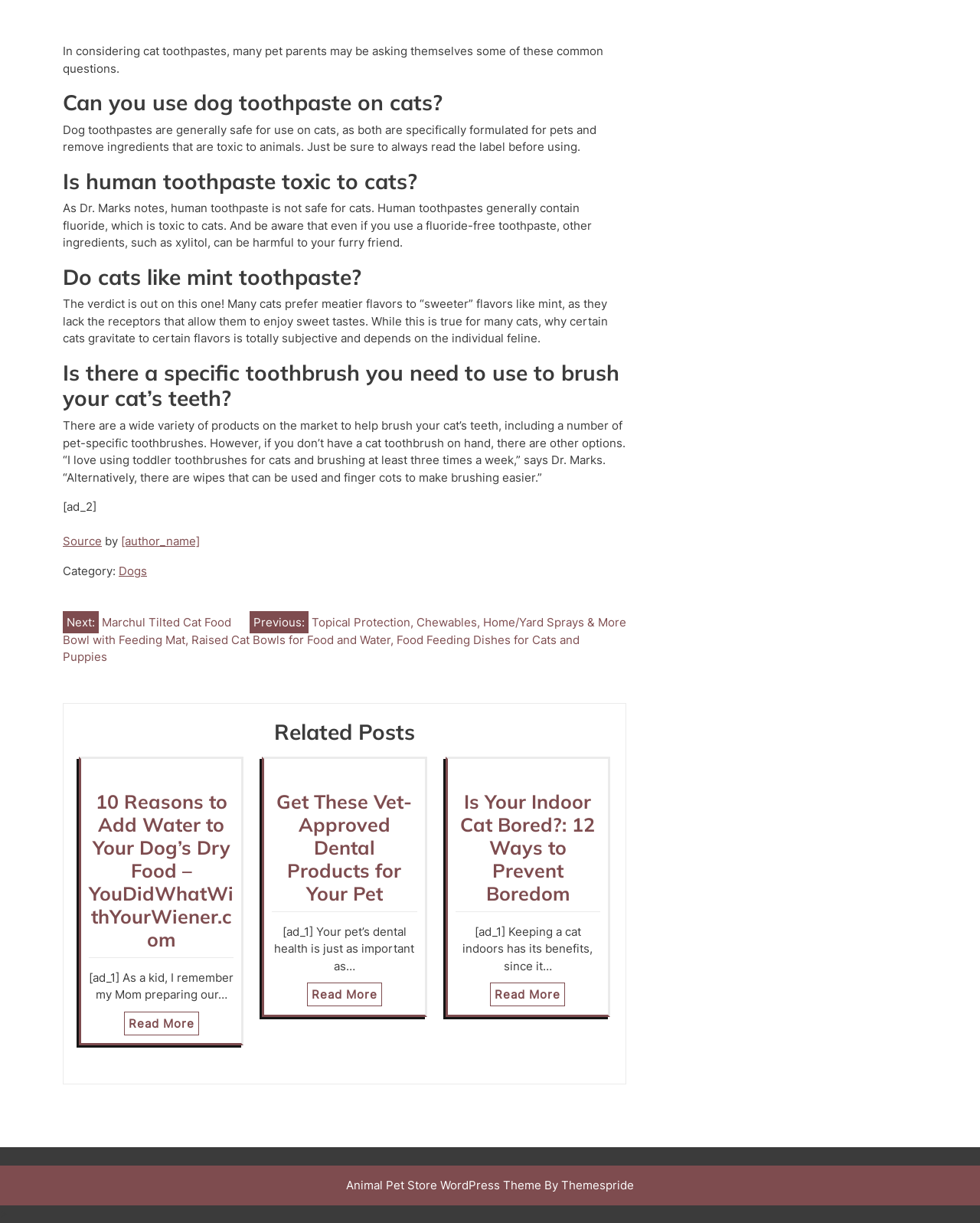Provide your answer to the question using just one word or phrase: What is the category of the article?

Dogs